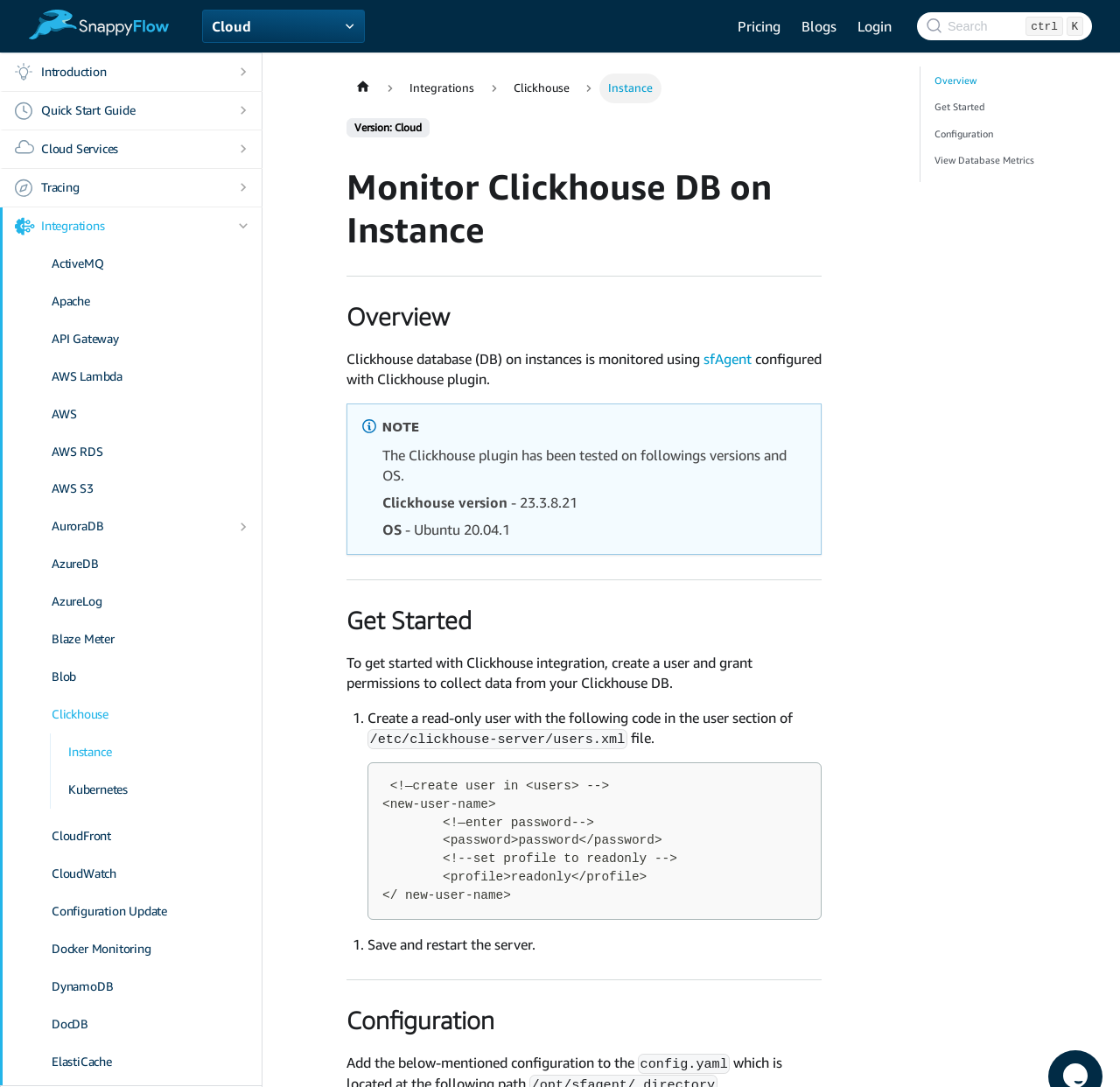Provide a brief response to the question below using one word or phrase:
What is the purpose of creating a read-only user?

To collect data from Clickhouse DB